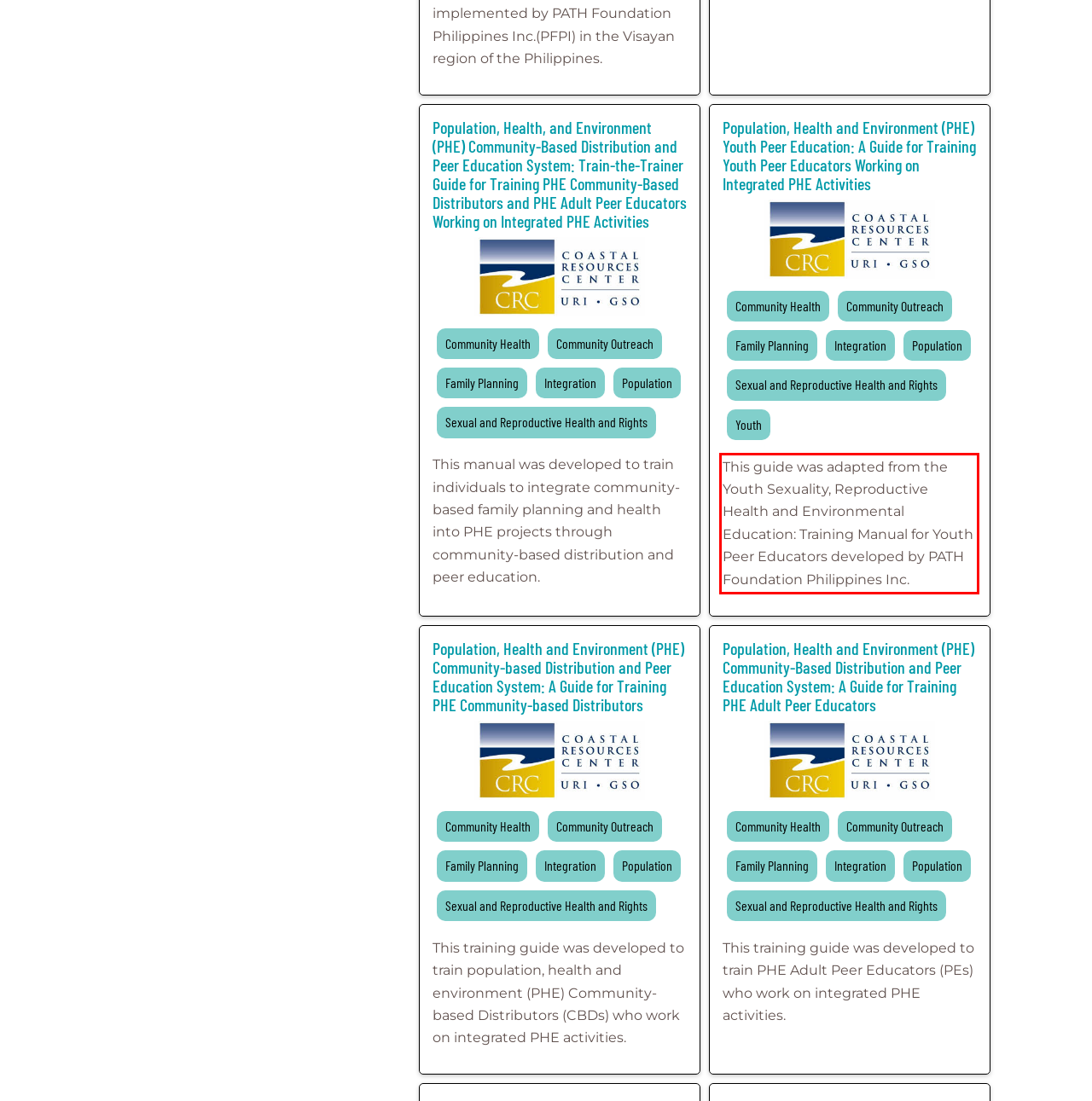Examine the screenshot of the webpage, locate the red bounding box, and generate the text contained within it.

This guide was adapted from the Youth Sexuality, Reproductive Health and Environmental Education: Training Manual for Youth Peer Educators developed by PATH Foundation Philippines Inc.